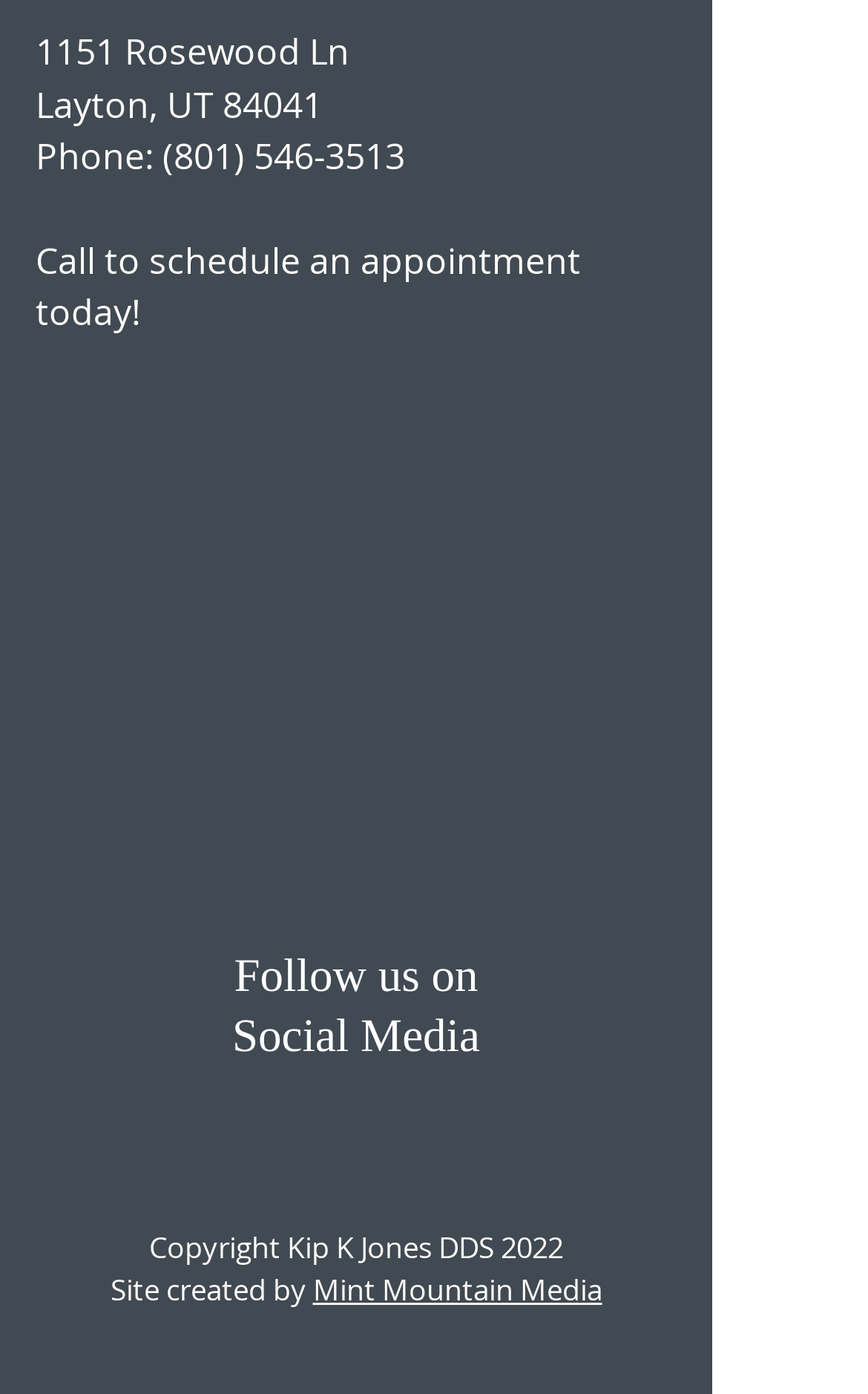Who created the website?
Answer the question based on the image using a single word or a brief phrase.

Mint Mountain Media